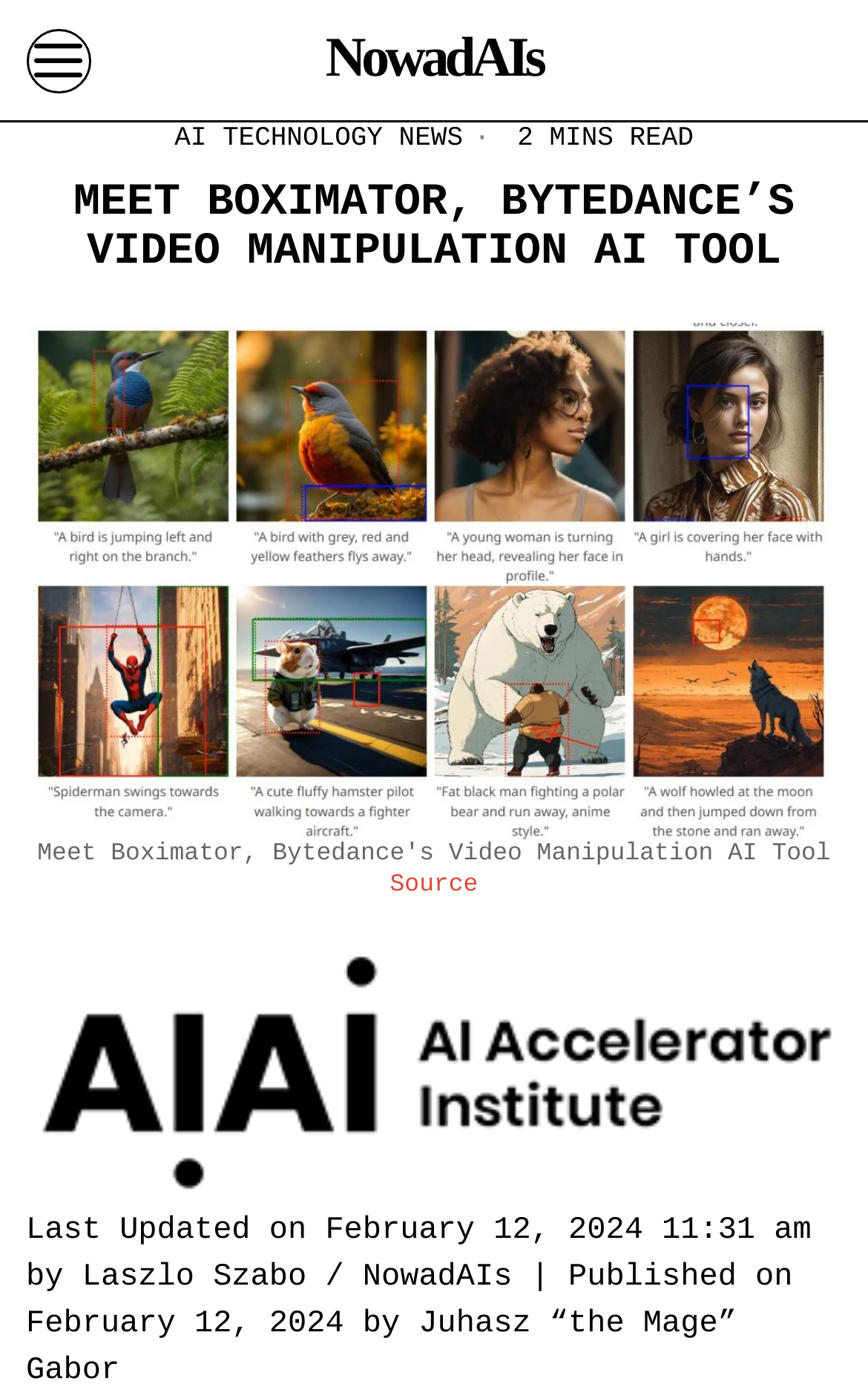What is the source of the image?
Please respond to the question with as much detail as possible.

I looked at the figcaption element and found a link element with the text 'Source' which is likely the source of the image.